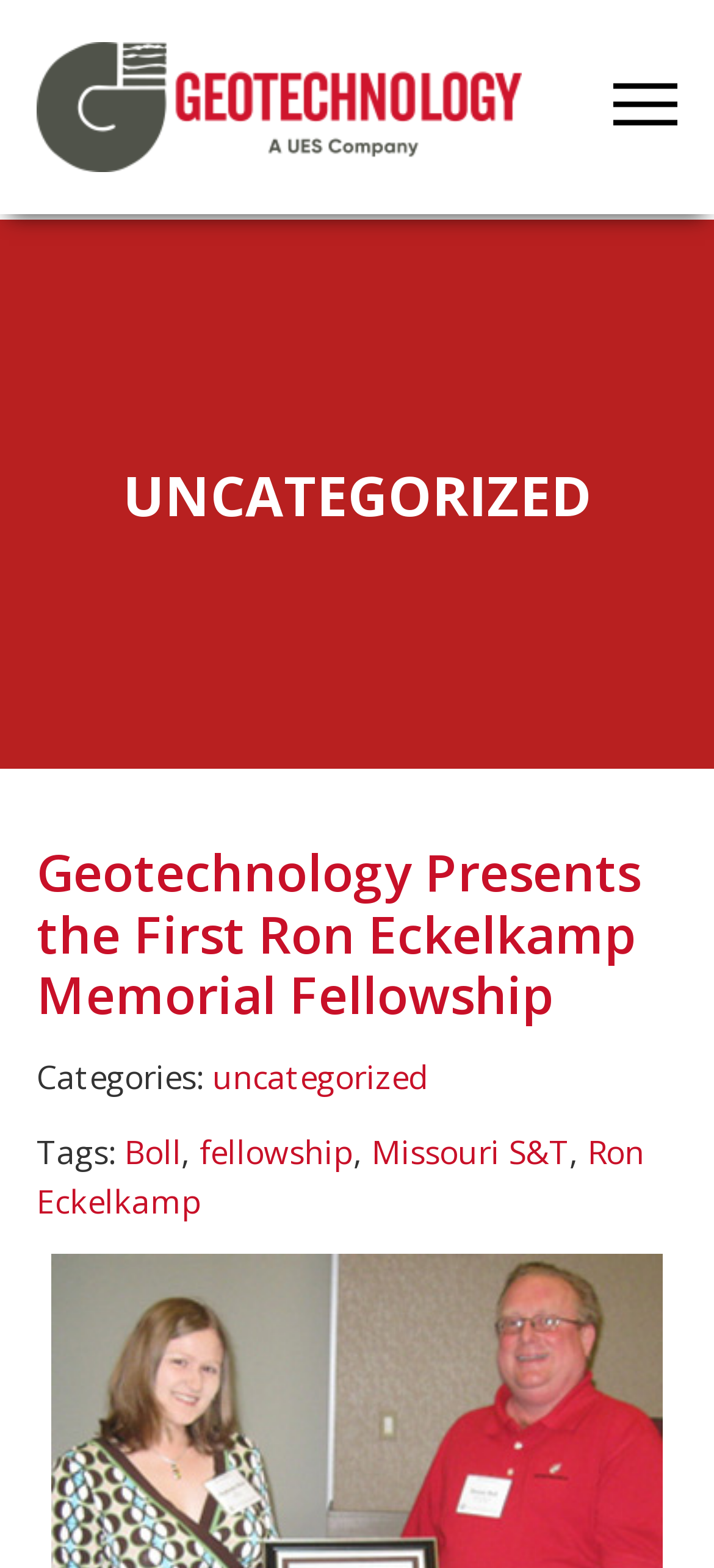Using a single word or phrase, answer the following question: 
What is the university associated with the fellowship?

Missouri S&T